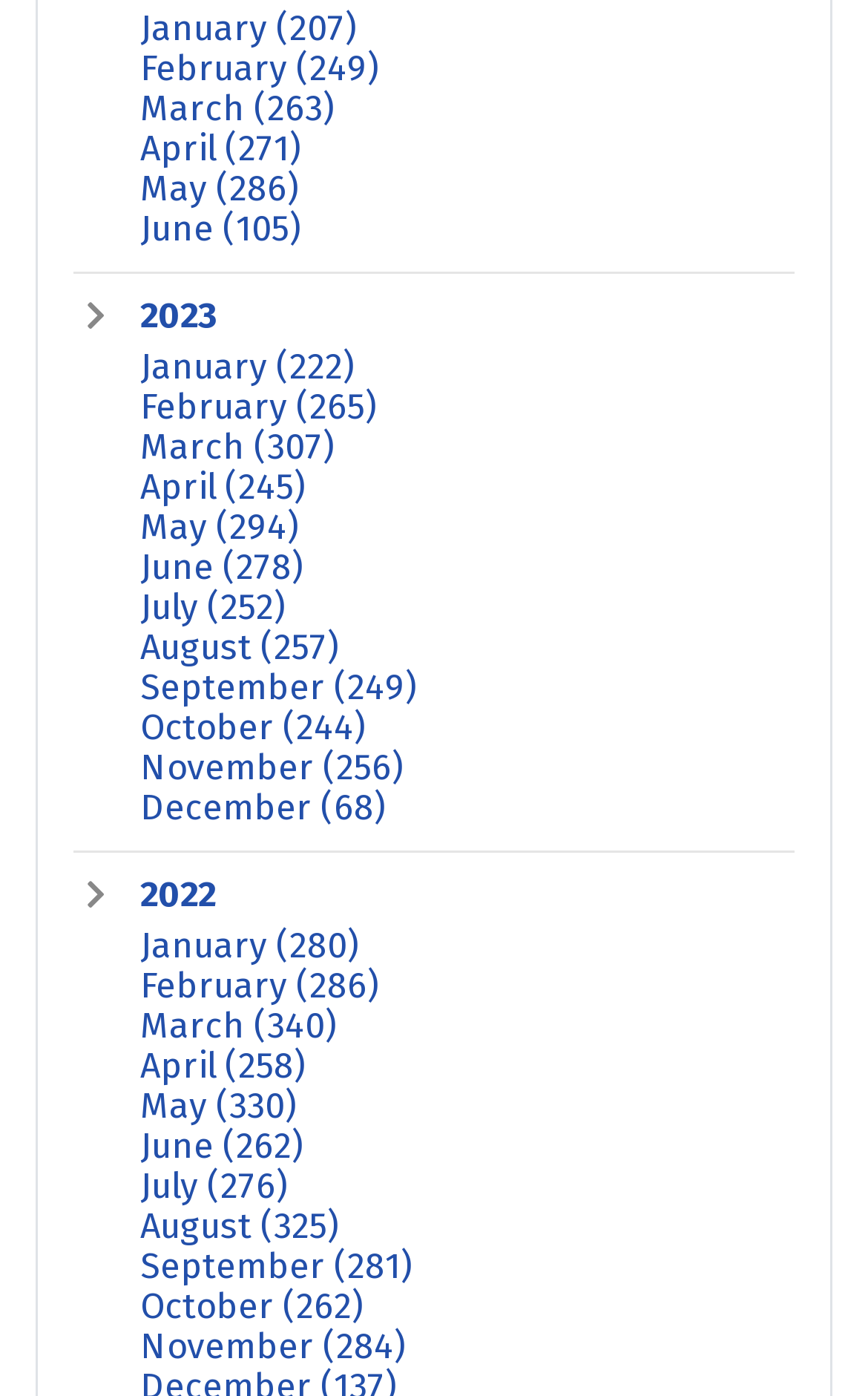Find the bounding box coordinates for the HTML element described as: "January (222)". The coordinates should consist of four float values between 0 and 1, i.e., [left, top, right, bottom].

[0.162, 0.249, 0.408, 0.277]